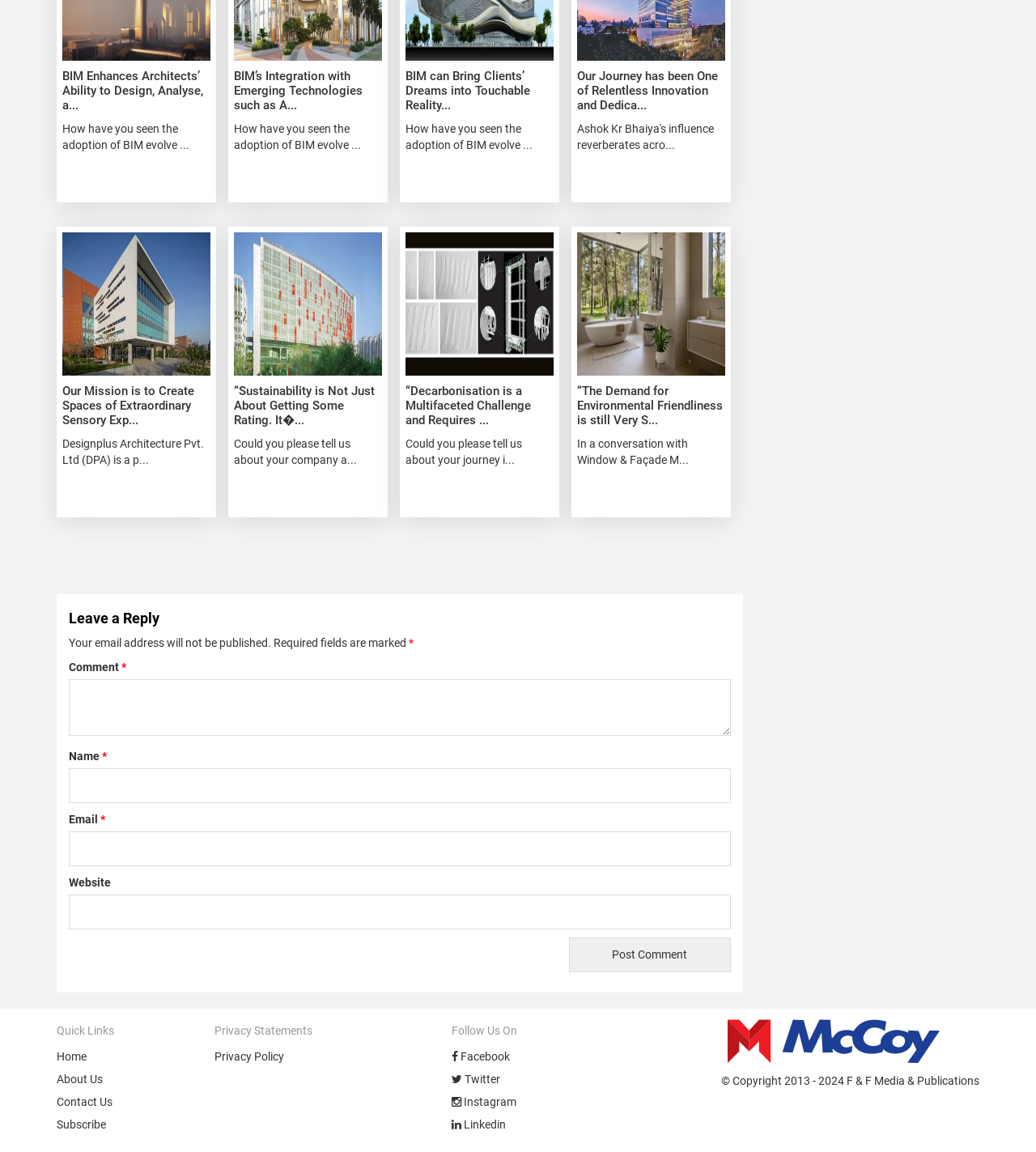What is the text of the last link in the Quick Links section?
Answer the question with as much detail as possible.

I looked at the Quick Links section and found the last link element, which is [384], and its text is 'Subscribe'.